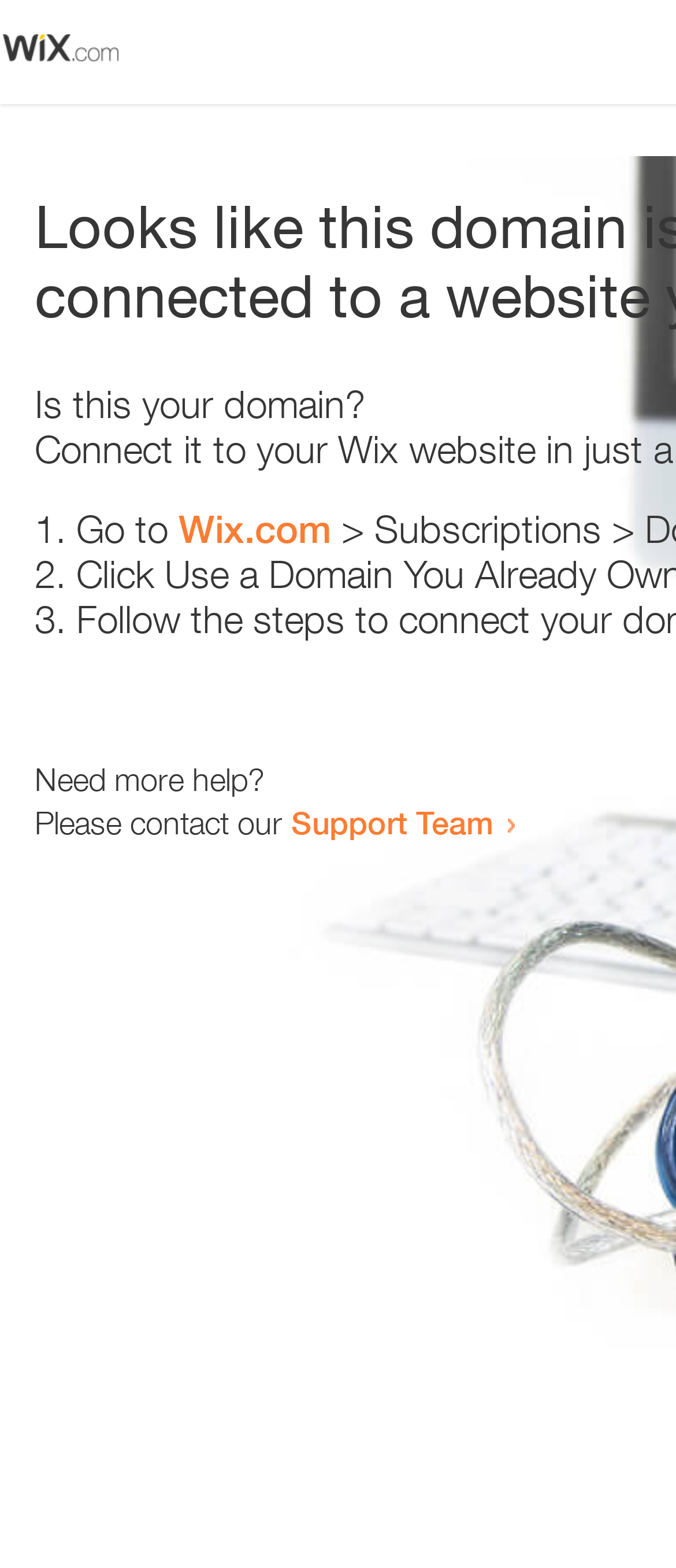What is the support team's contact method?
Answer with a single word or phrase, using the screenshot for reference.

link